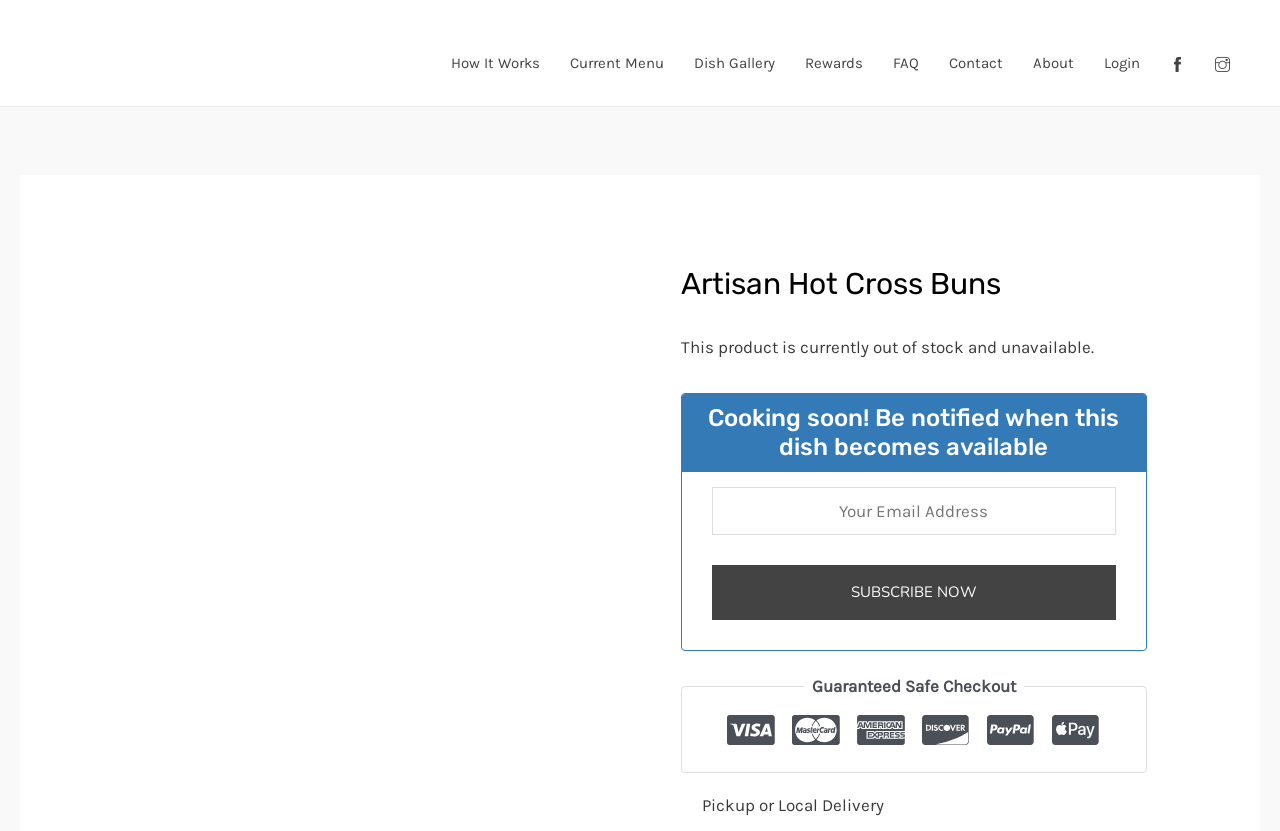Locate the bounding box coordinates of the element I should click to achieve the following instruction: "Click on the 'Contact' link".

[0.73, 0.025, 0.795, 0.128]